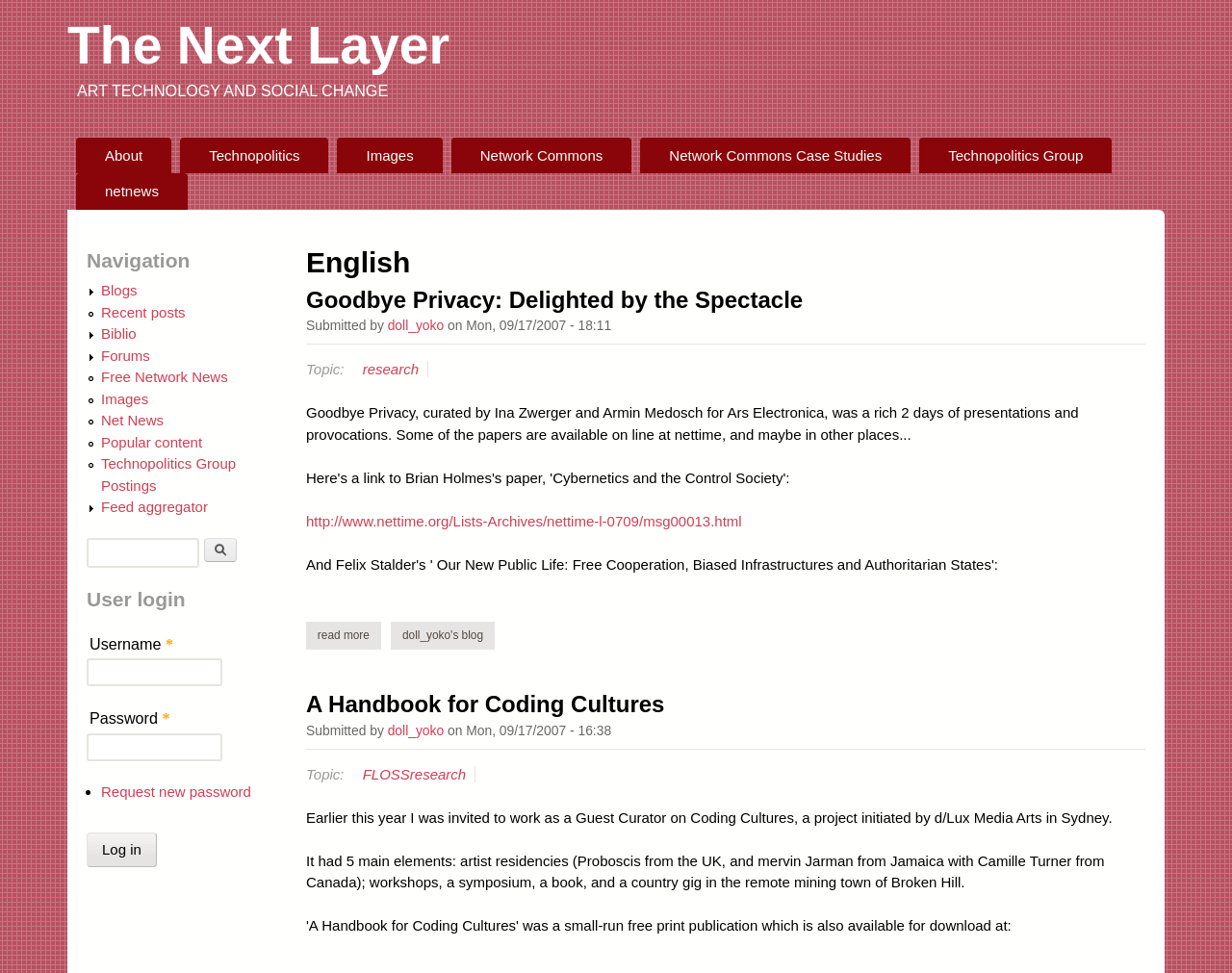Determine the bounding box coordinates of the clickable area required to perform the following instruction: "Read more about 'Goodbye Privacy: Delighted by the Spectacle'". The coordinates should be represented as four float numbers between 0 and 1: [left, top, right, bottom].

[0.248, 0.639, 0.309, 0.668]